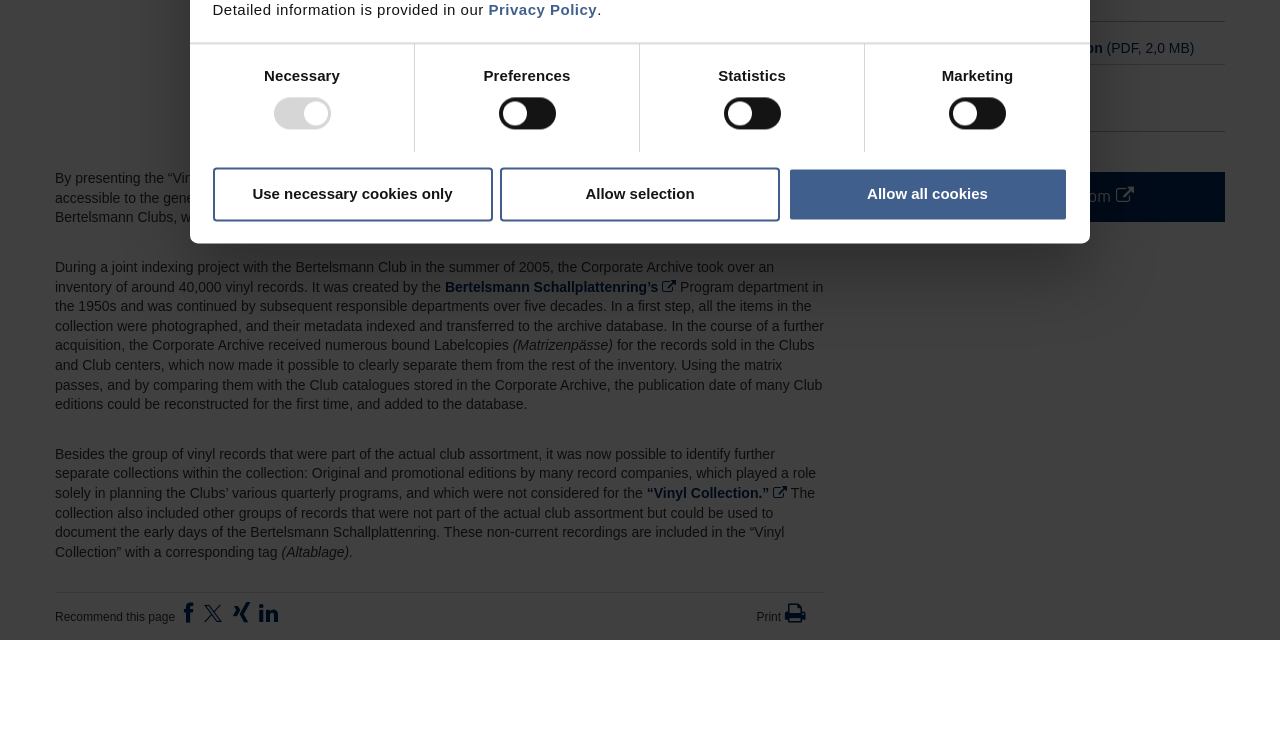Given the webpage screenshot and the description, determine the bounding box coordinates (top-left x, top-left y, bottom-right x, bottom-right y) that define the location of the UI element matching this description: Contact

[0.043, 0.652, 0.254, 0.693]